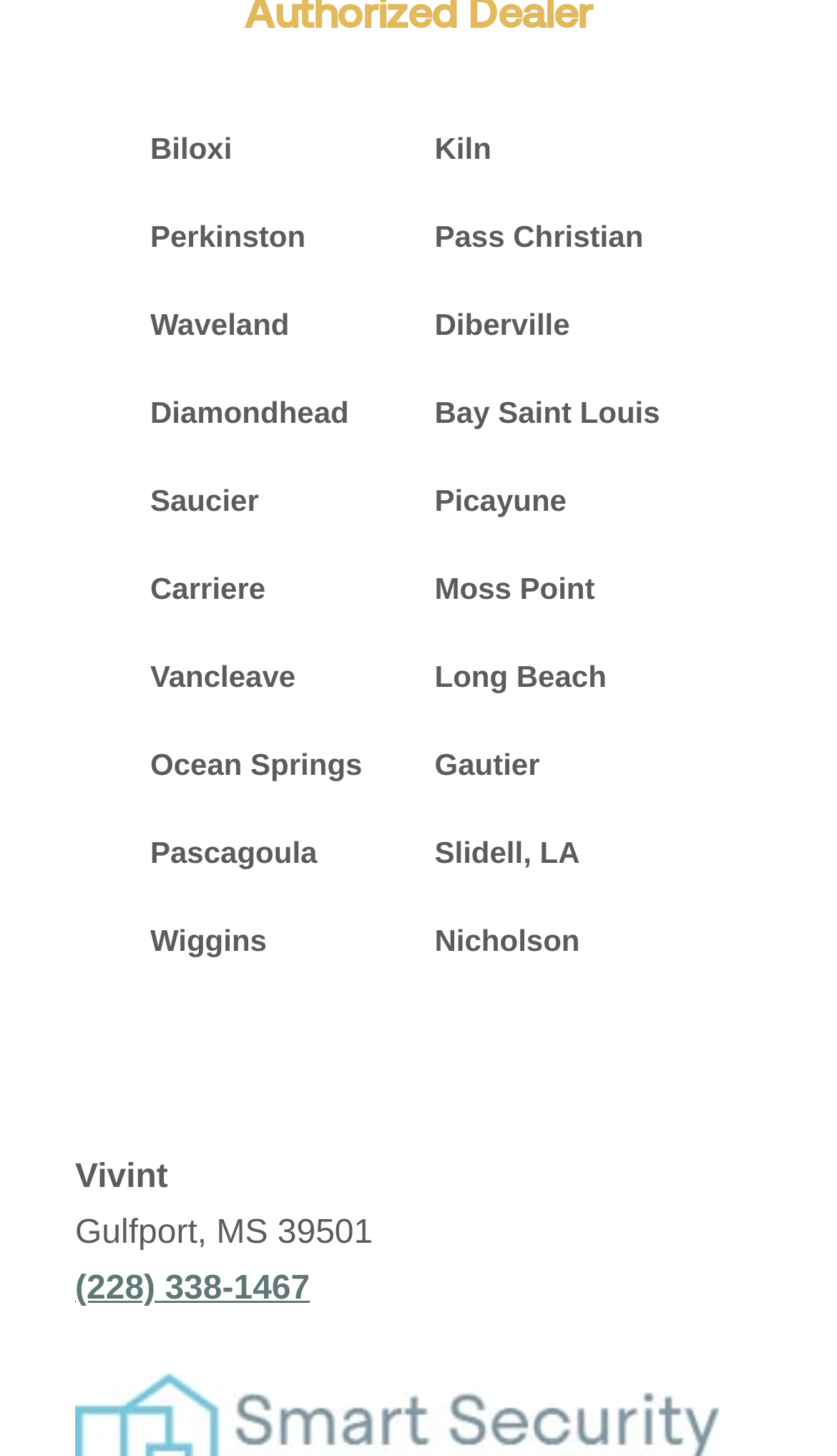What is the phone number of the Vivint location?
Use the image to answer the question with a single word or phrase.

(228) 338-1467